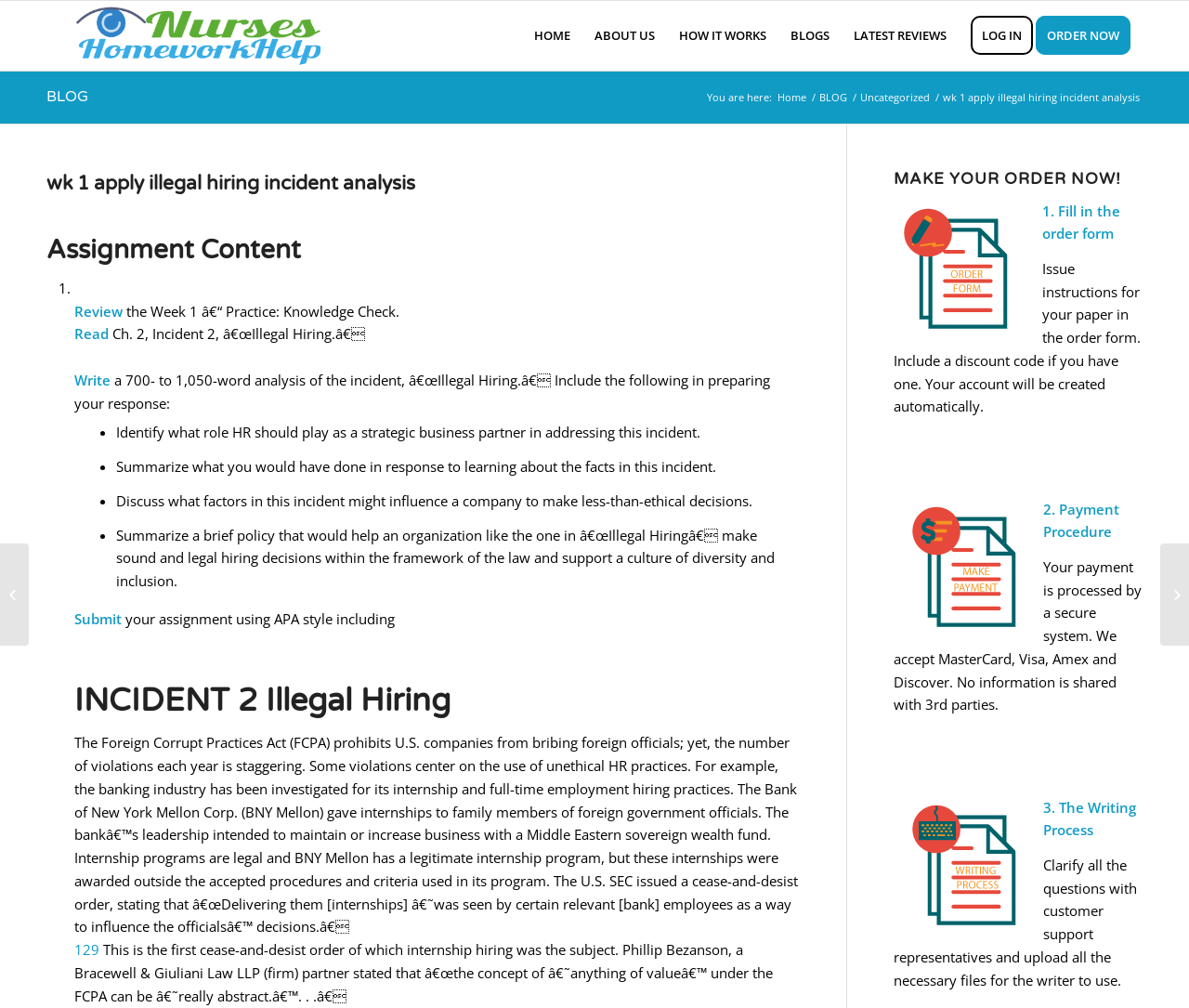Locate the coordinates of the bounding box for the clickable region that fulfills this instruction: "Click on the 'BLOG' link".

[0.039, 0.087, 0.074, 0.105]